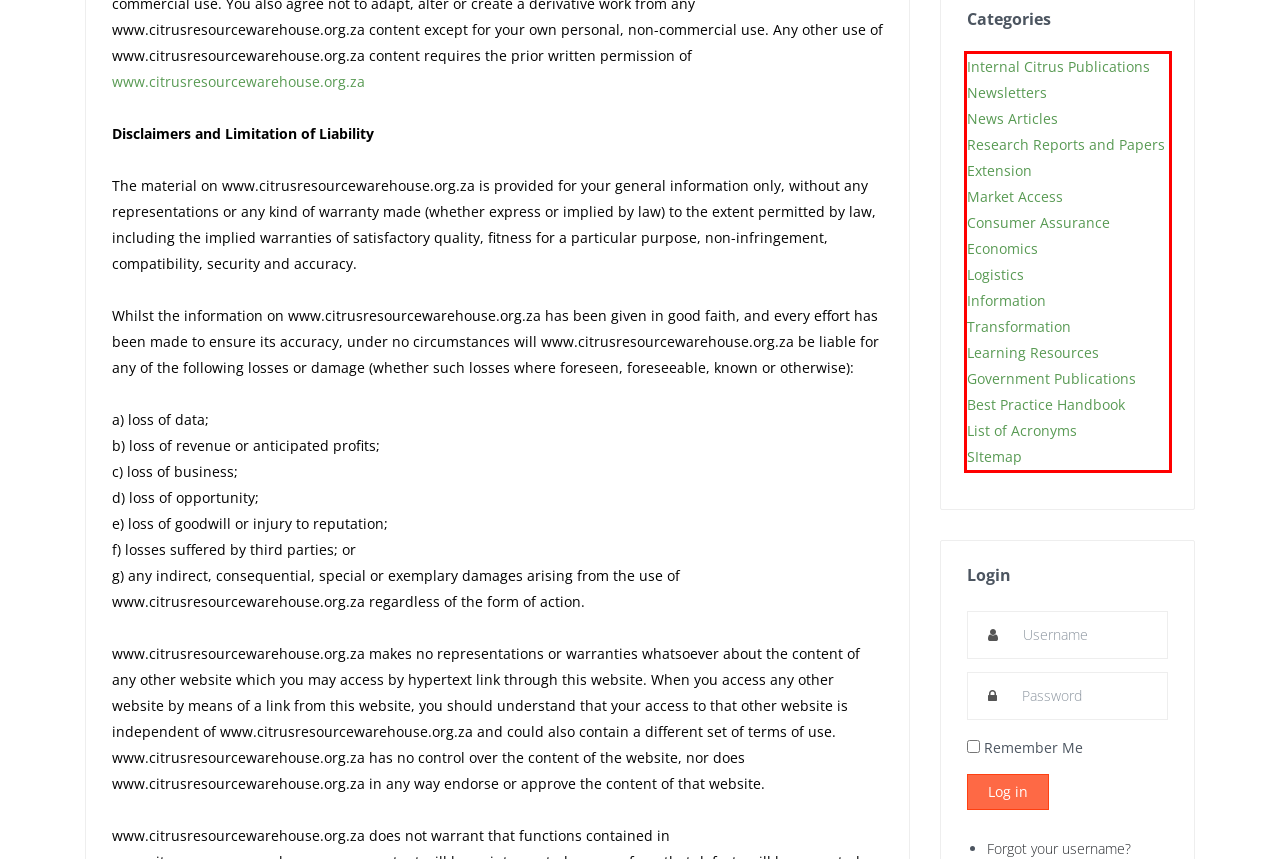Given a screenshot of a webpage with a red bounding box, please identify and retrieve the text inside the red rectangle.

Internal Citrus Publications Newsletters News Articles Research Reports and Papers Extension Market Access Consumer Assurance Economics Logistics Information Transformation Learning Resources Government Publications Best Practice Handbook List of Acronyms SItemap